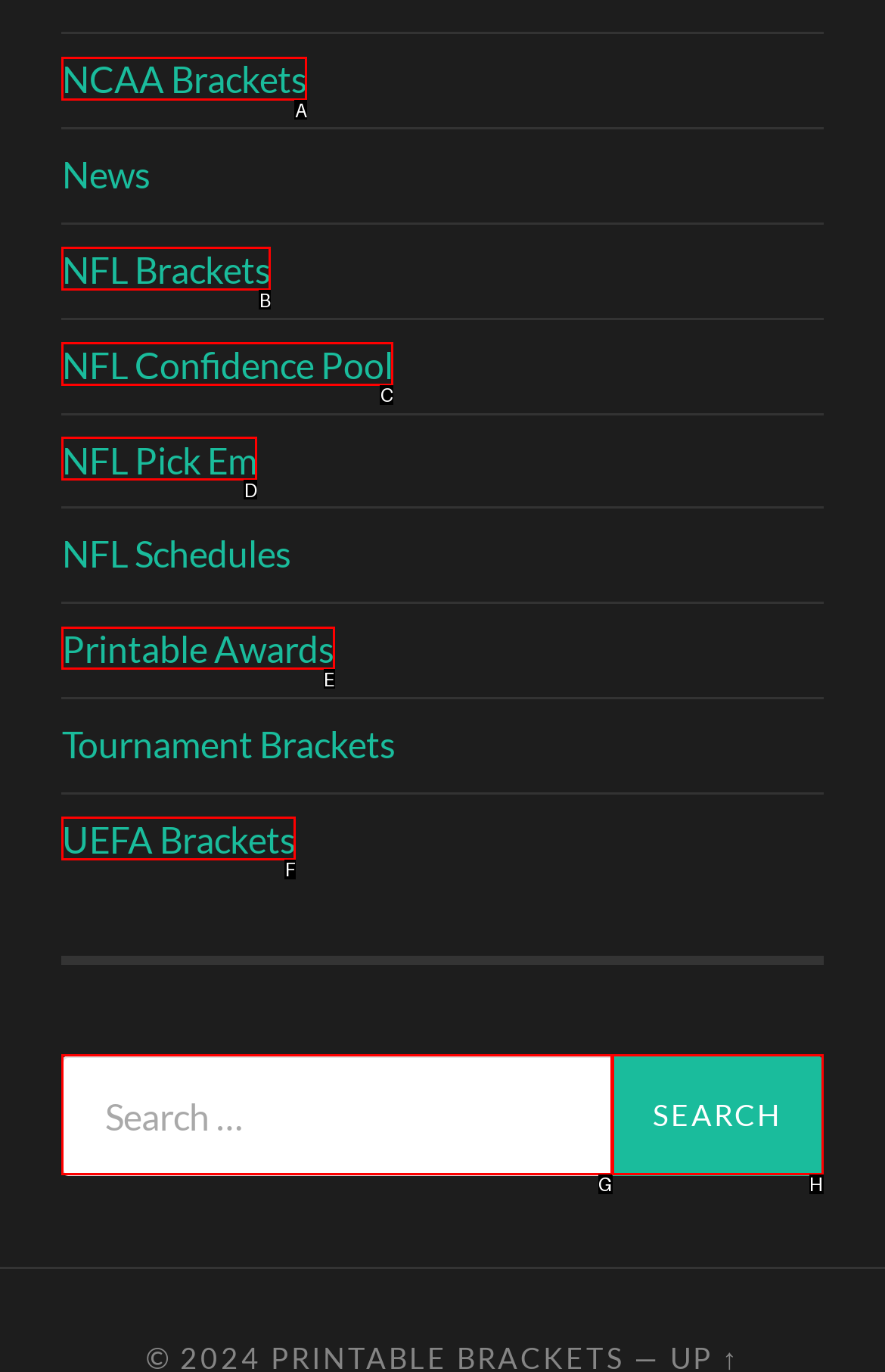Which UI element should you click on to achieve the following task: Print awards? Provide the letter of the correct option.

E